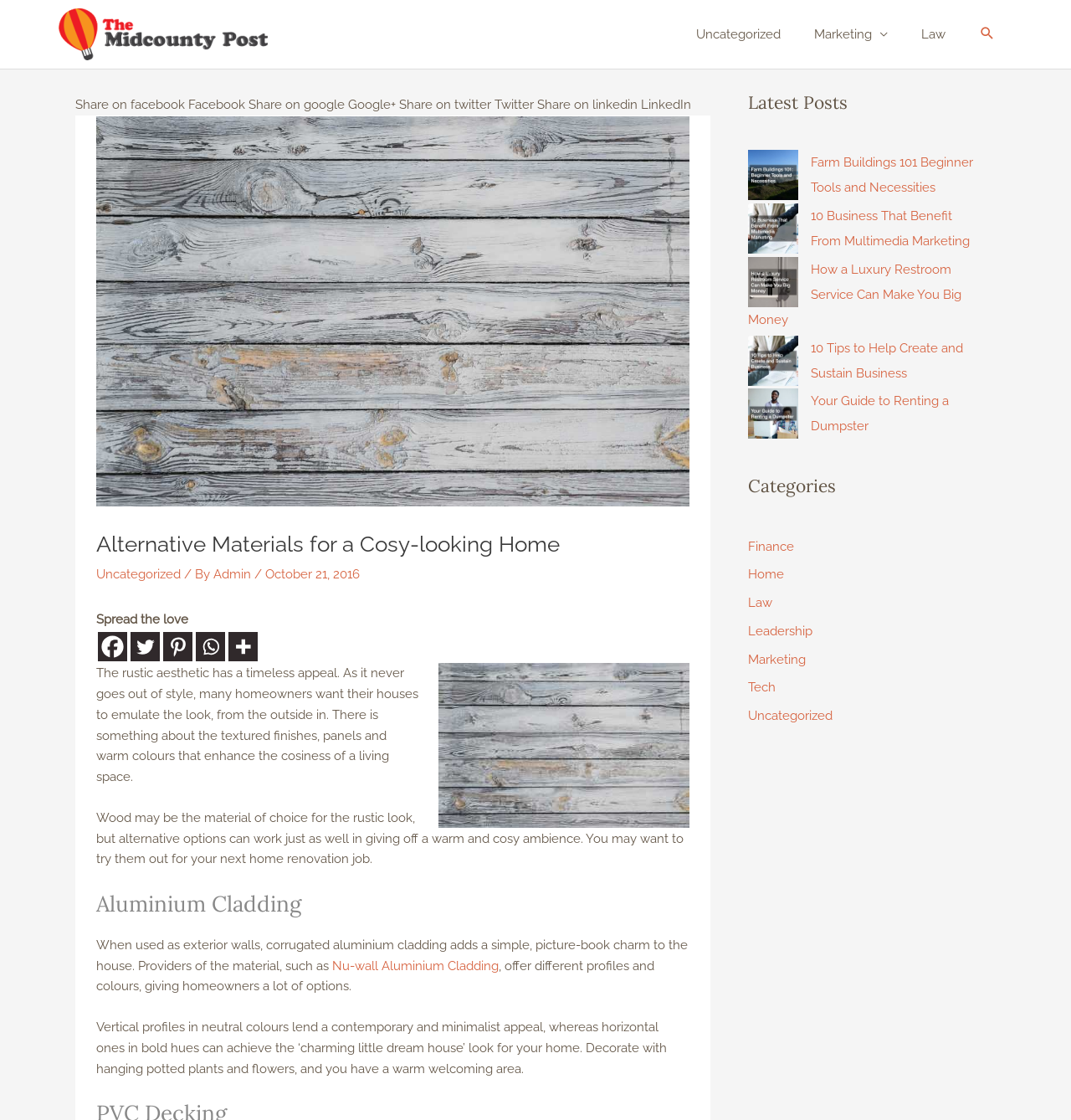Determine the bounding box coordinates for the element that should be clicked to follow this instruction: "Search for something using the search icon". The coordinates should be given as four float numbers between 0 and 1, in the format [left, top, right, bottom].

[0.914, 0.023, 0.93, 0.04]